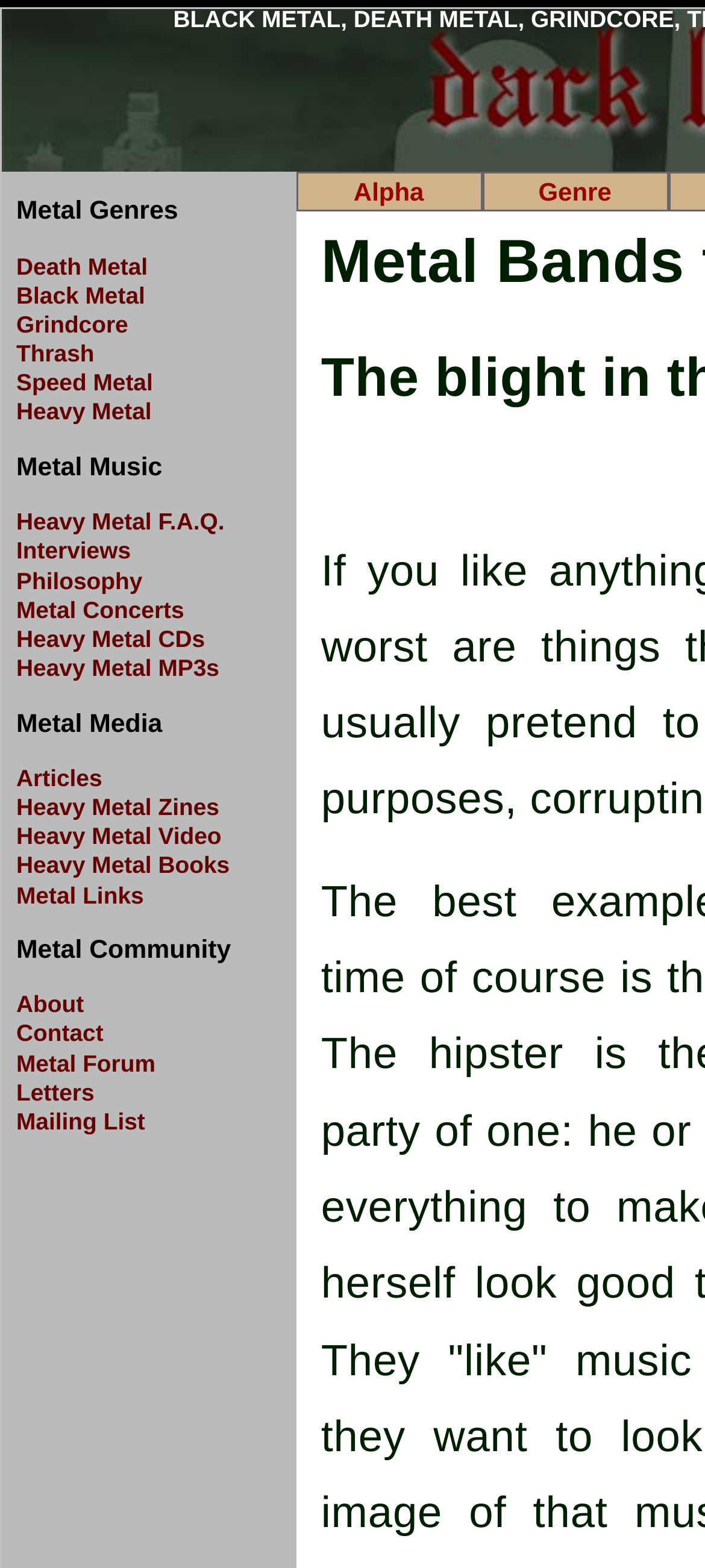How many links are there in total on the webpage?
Give a single word or phrase answer based on the content of the image.

24